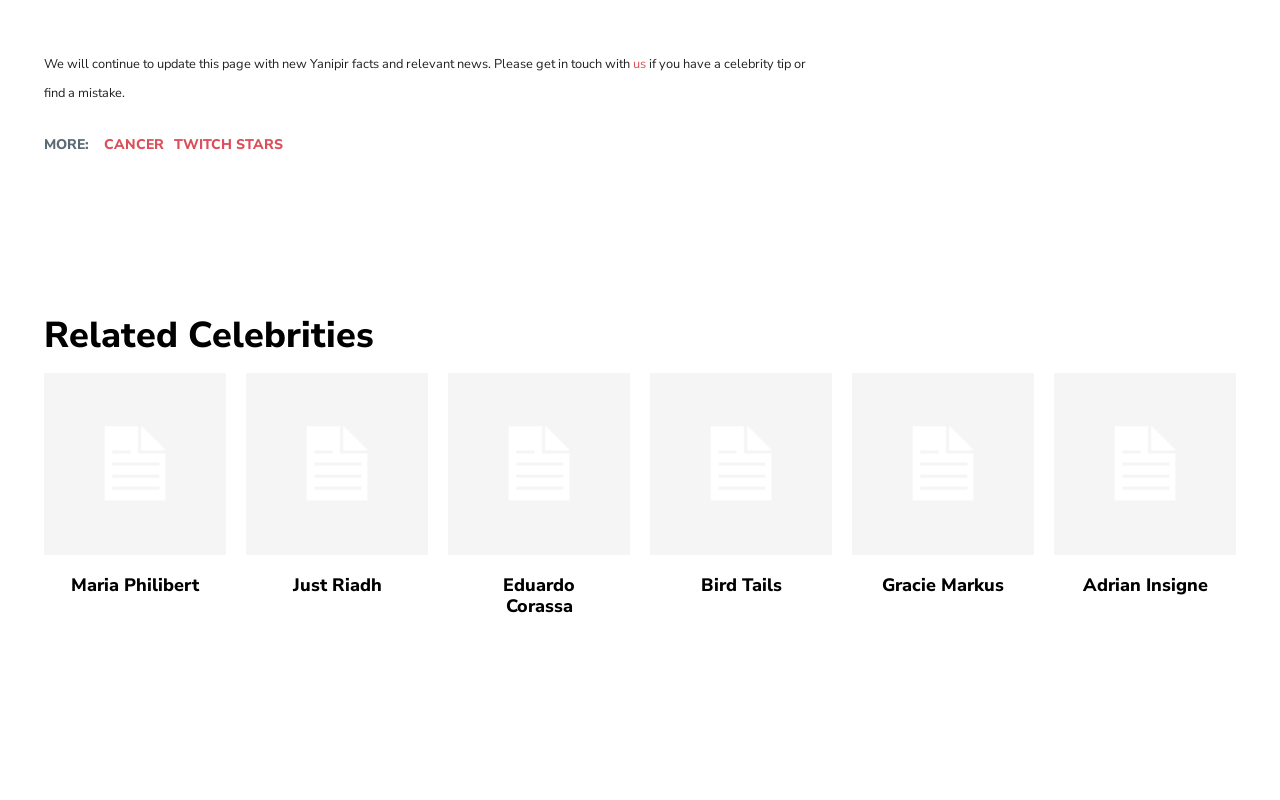How many celebrities are listed?
Answer with a single word or short phrase according to what you see in the image.

6